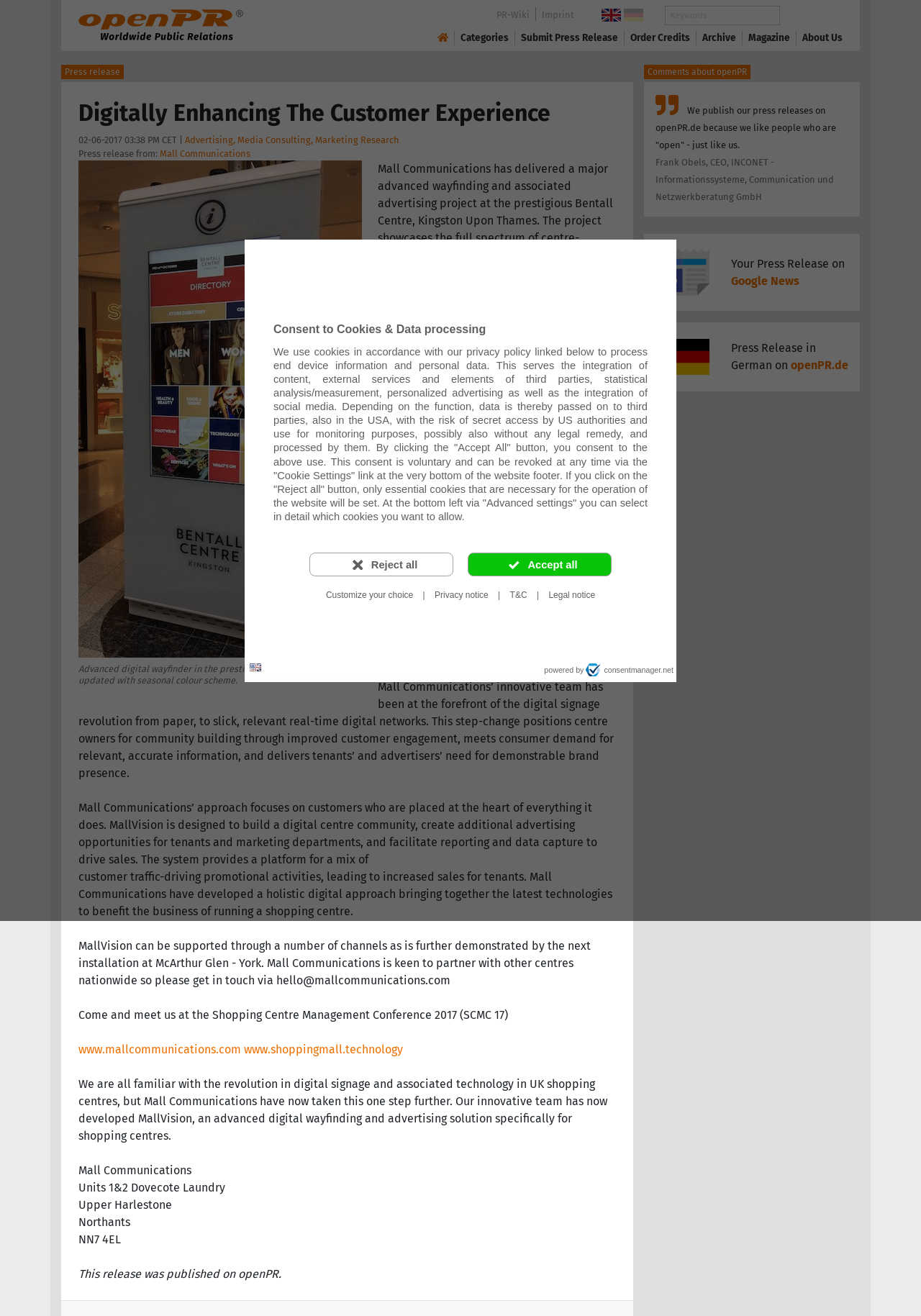Find and provide the bounding box coordinates for the UI element described here: "Advertising, Media Consulting, Marketing Research". The coordinates should be given as four float numbers between 0 and 1: [left, top, right, bottom].

[0.201, 0.102, 0.434, 0.11]